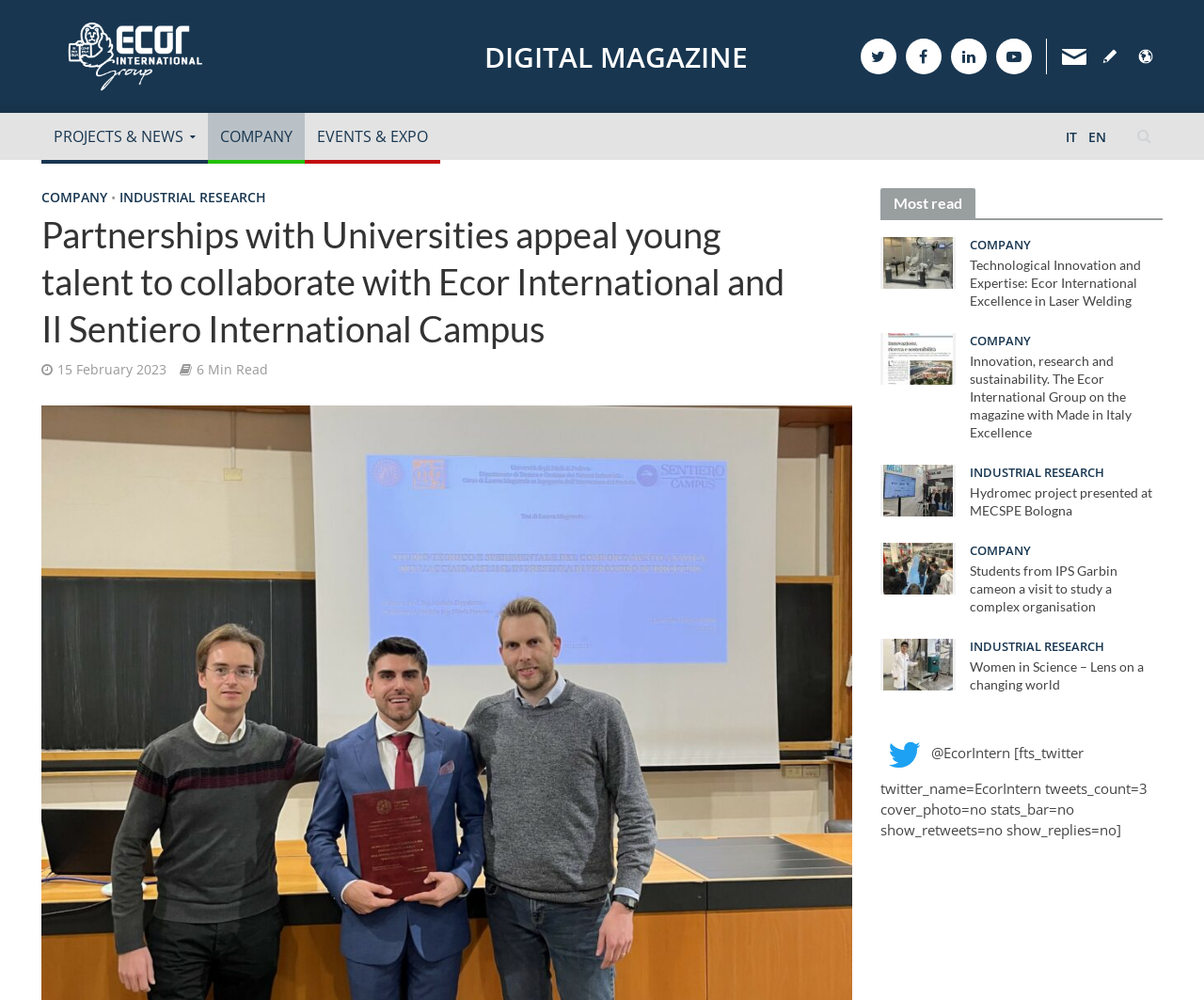Using the information from the screenshot, answer the following question thoroughly:
What is the name of the person featured in the last article under 'Most read'?

I looked at the last article under the heading 'Most read' and found that the article is about Alessia Candeli, with an image of her.